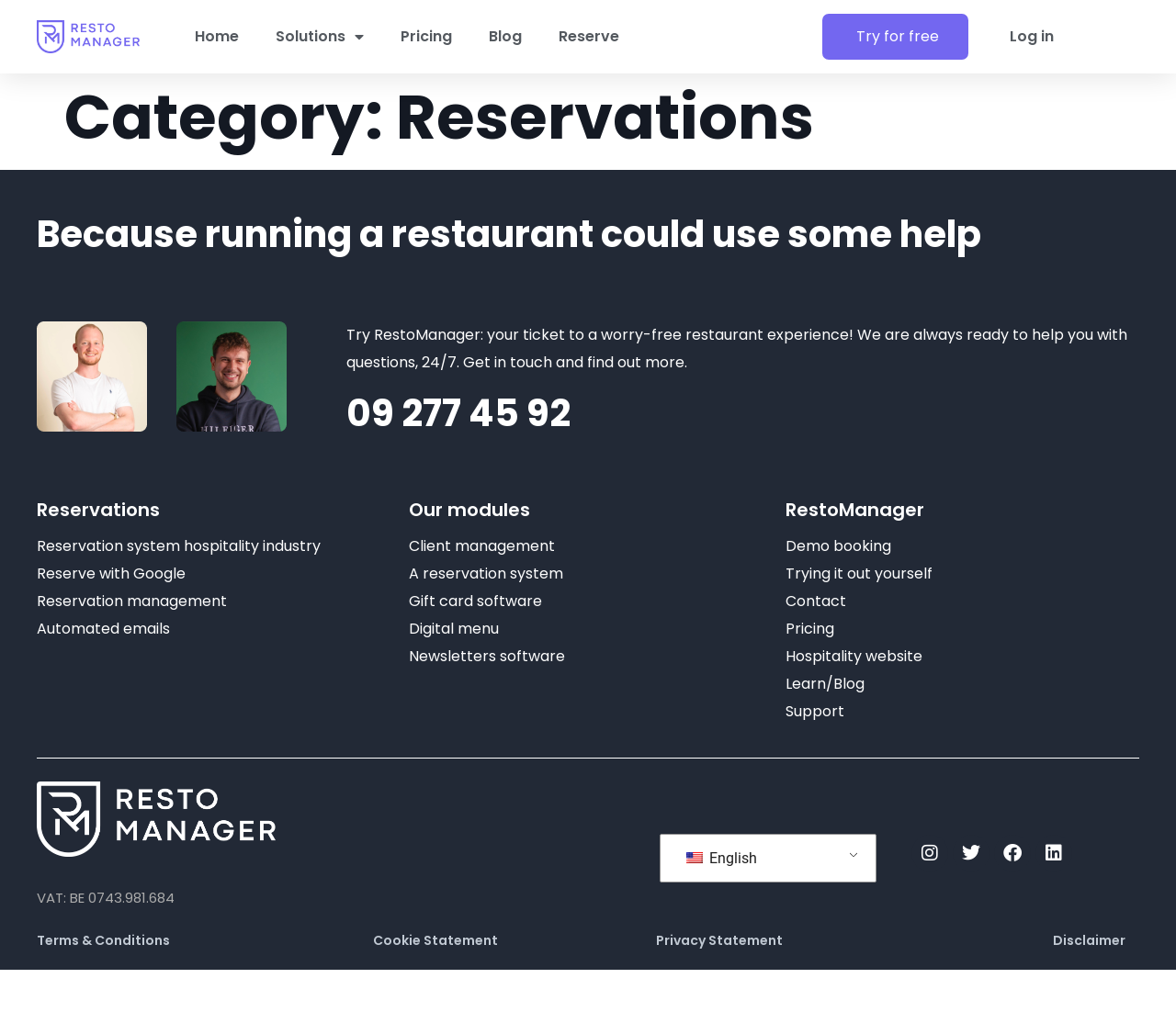Analyze the image and give a detailed response to the question:
What type of industry is RestoManager catering to?

The industry that RestoManager is catering to can be inferred from the text 'Reservation system hospitality industry' and other related links on the webpage, which suggest that the service is primarily designed for restaurants and other hospitality businesses.